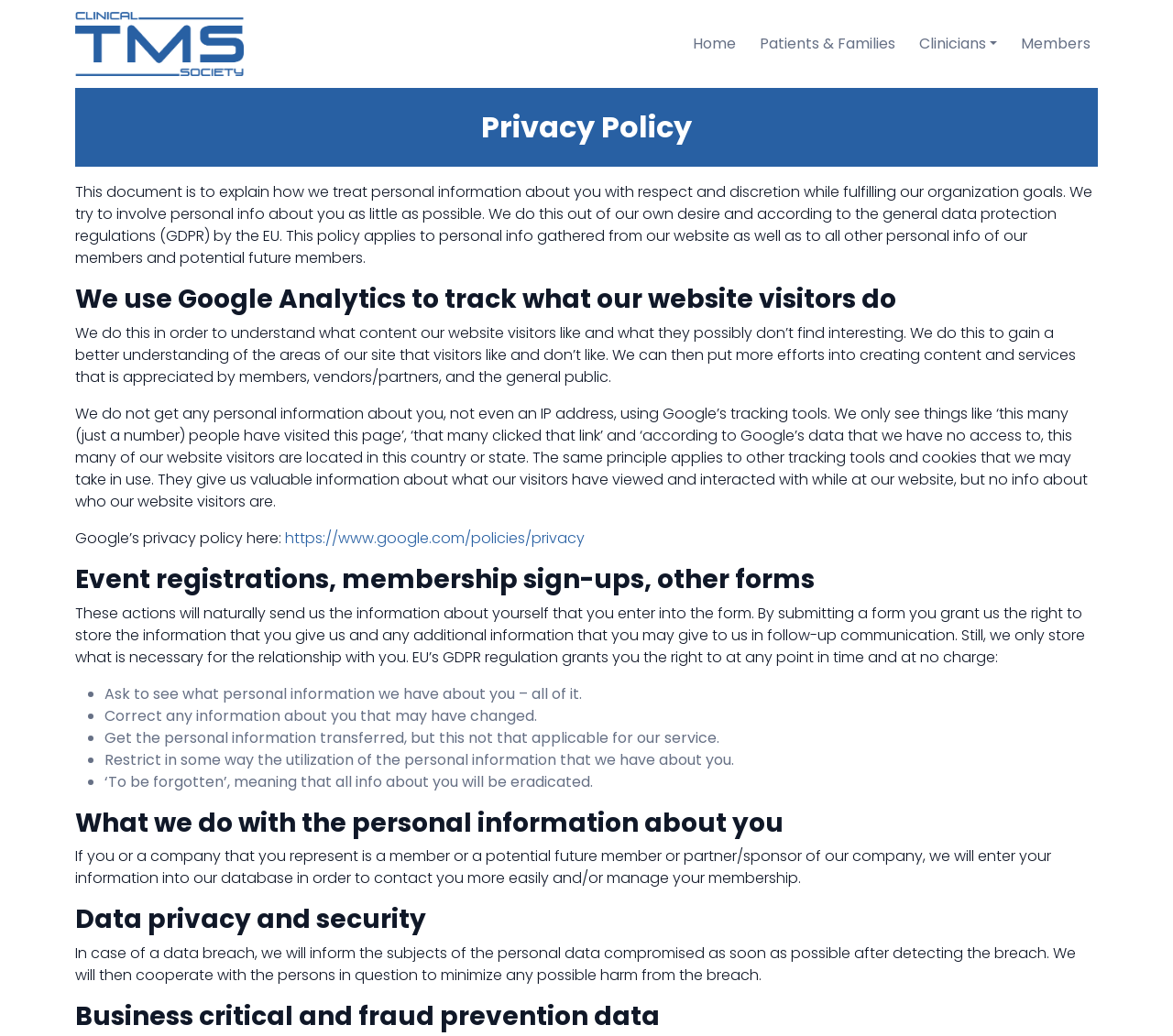Respond with a single word or phrase to the following question:
What is the purpose of the Clinical TMS Society's privacy policy?

To explain how they treat personal information